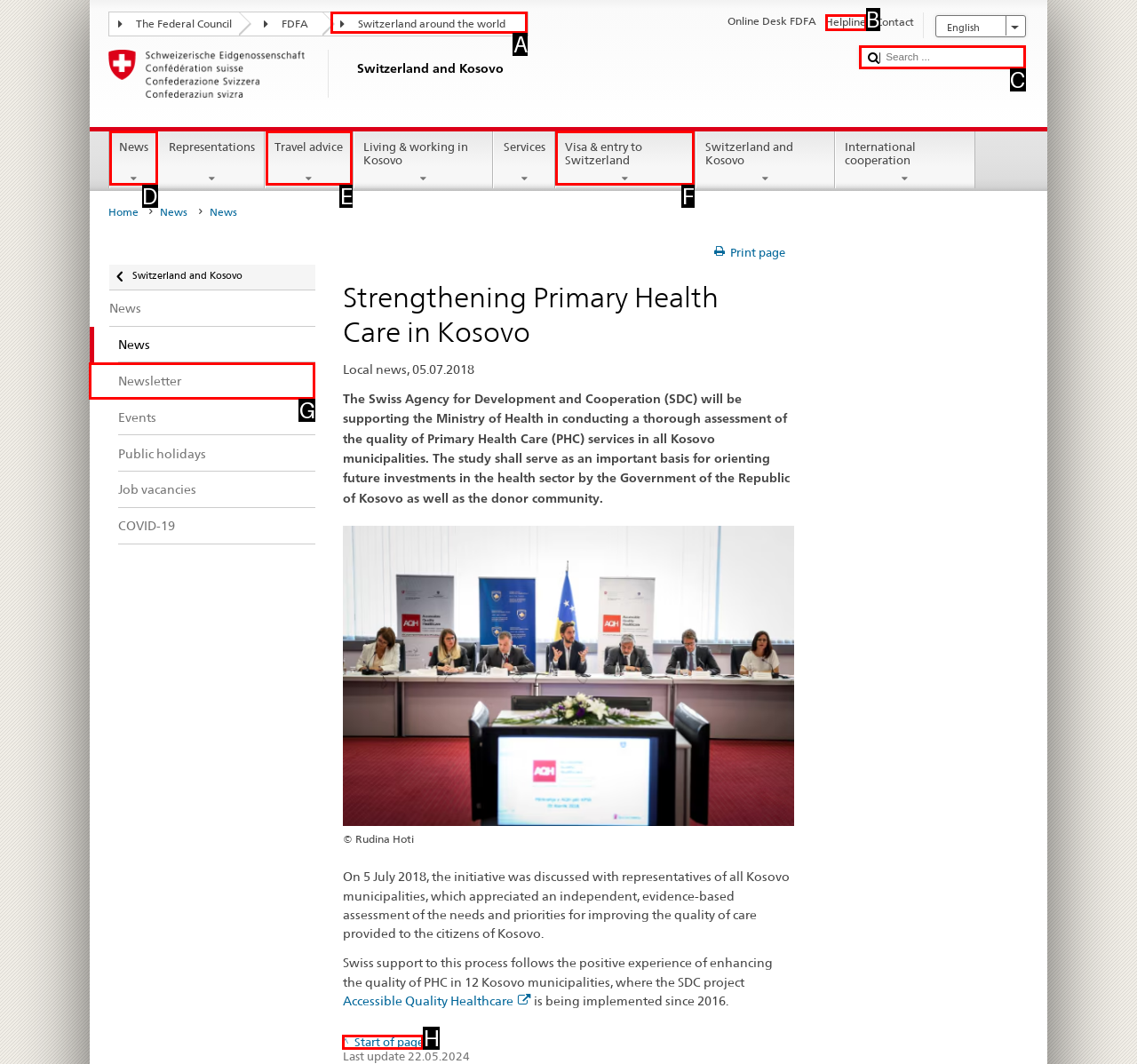Using the element description: Start of page, select the HTML element that matches best. Answer with the letter of your choice.

H